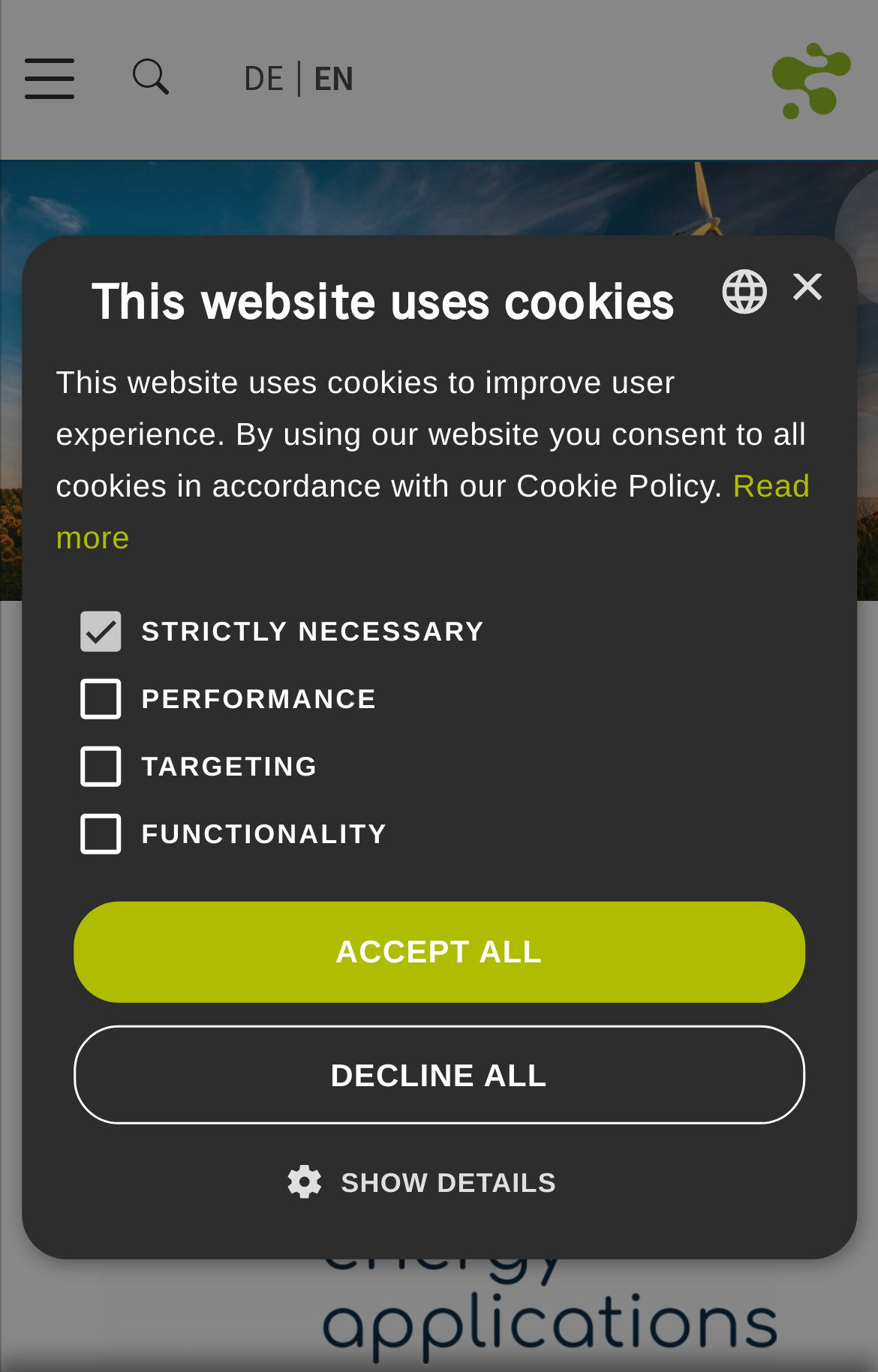What is the name of the company?
Respond to the question with a well-detailed and thorough answer.

I found this information by looking at the heading elements on the webpage, which include the company name 'suena GmbH i.G.'.